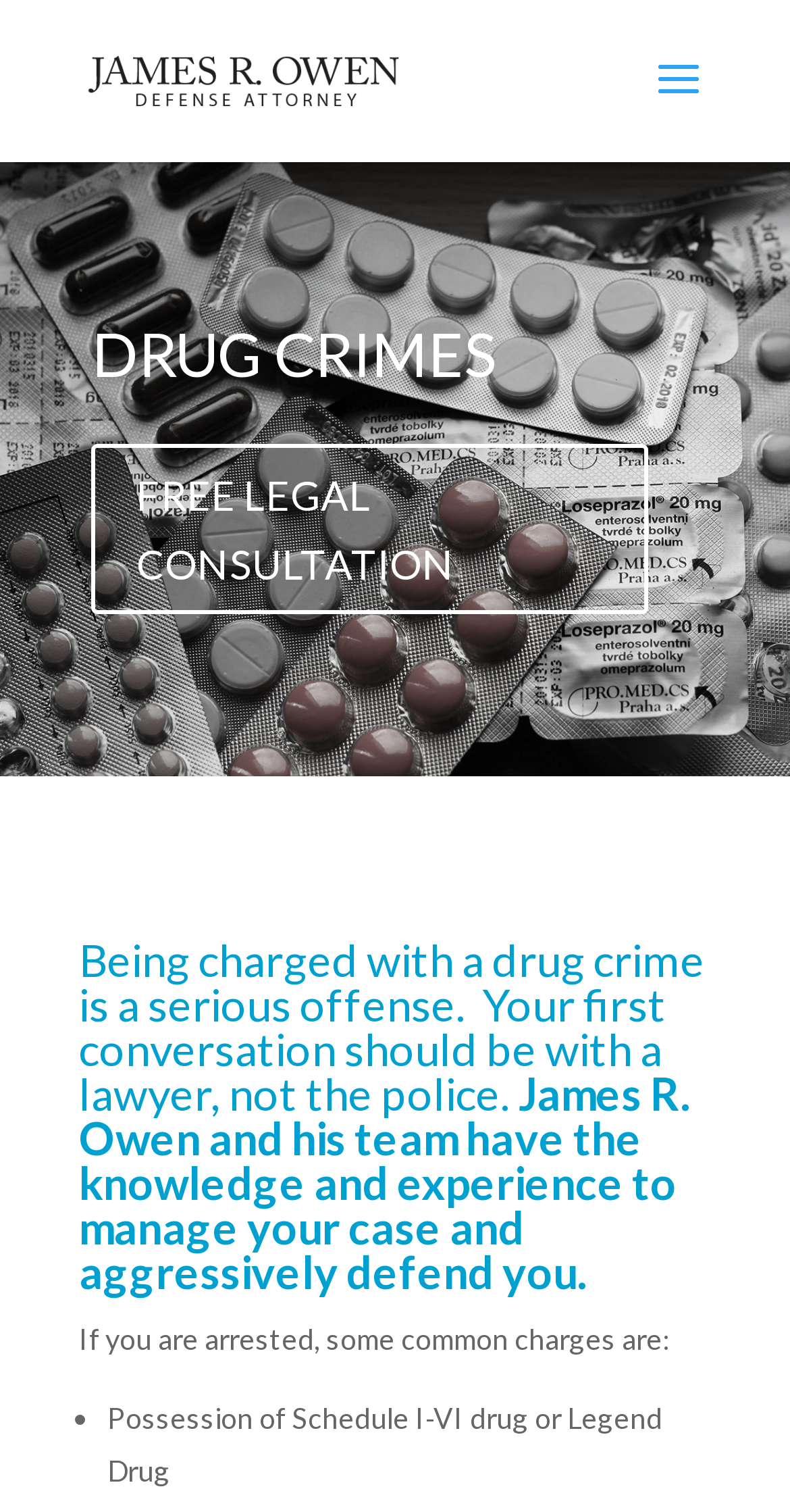Based on the visual content of the image, answer the question thoroughly: How many common charges are listed on the webpage?

I found the answer by looking at the list of common charges mentioned on the webpage, which has at least one item, 'Possession of Schedule I-VI drug or Legend Drug'.